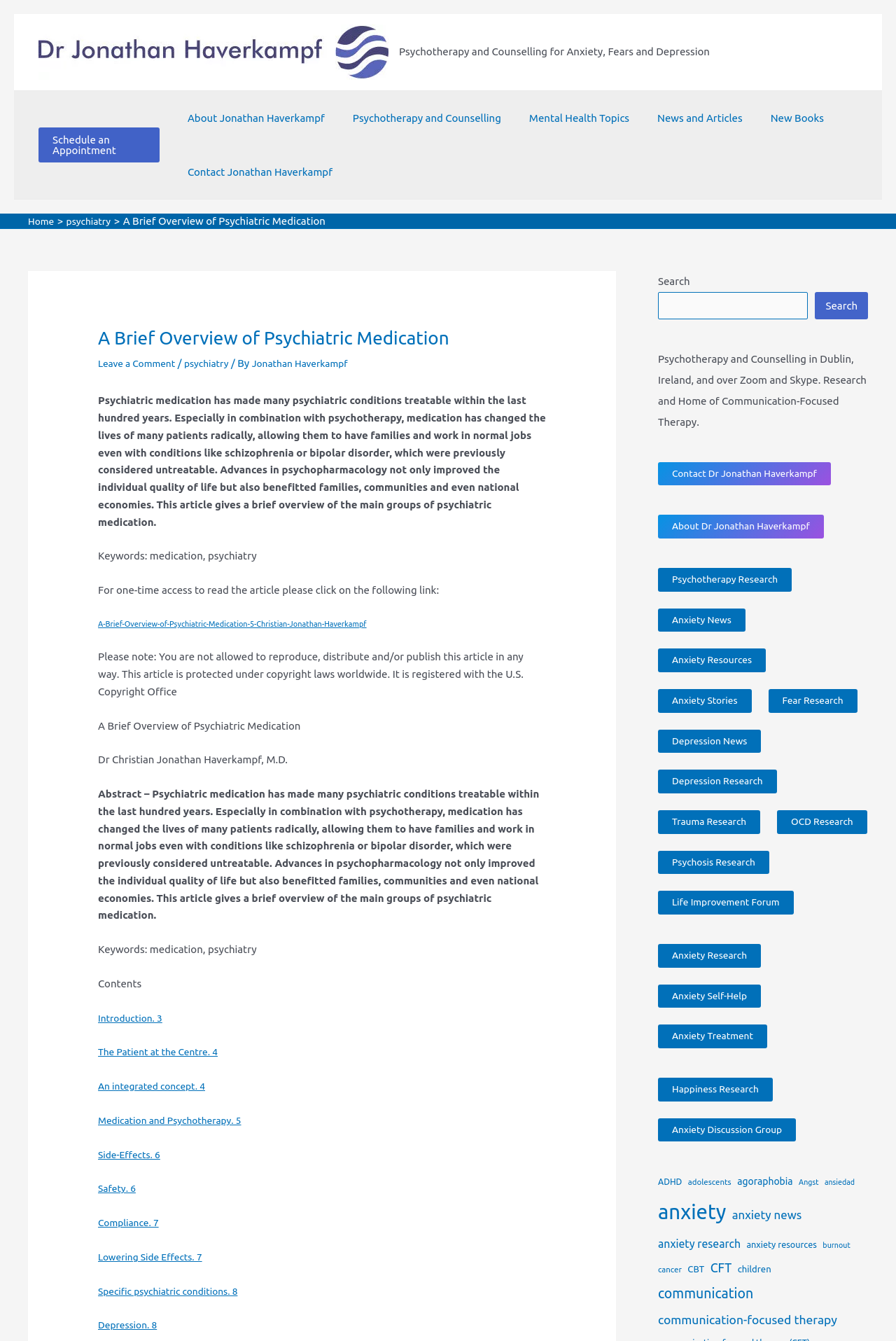Identify the bounding box coordinates for the element that needs to be clicked to fulfill this instruction: "Contact Dr Jonathan Haverkampf". Provide the coordinates in the format of four float numbers between 0 and 1: [left, top, right, bottom].

[0.734, 0.346, 0.943, 0.364]